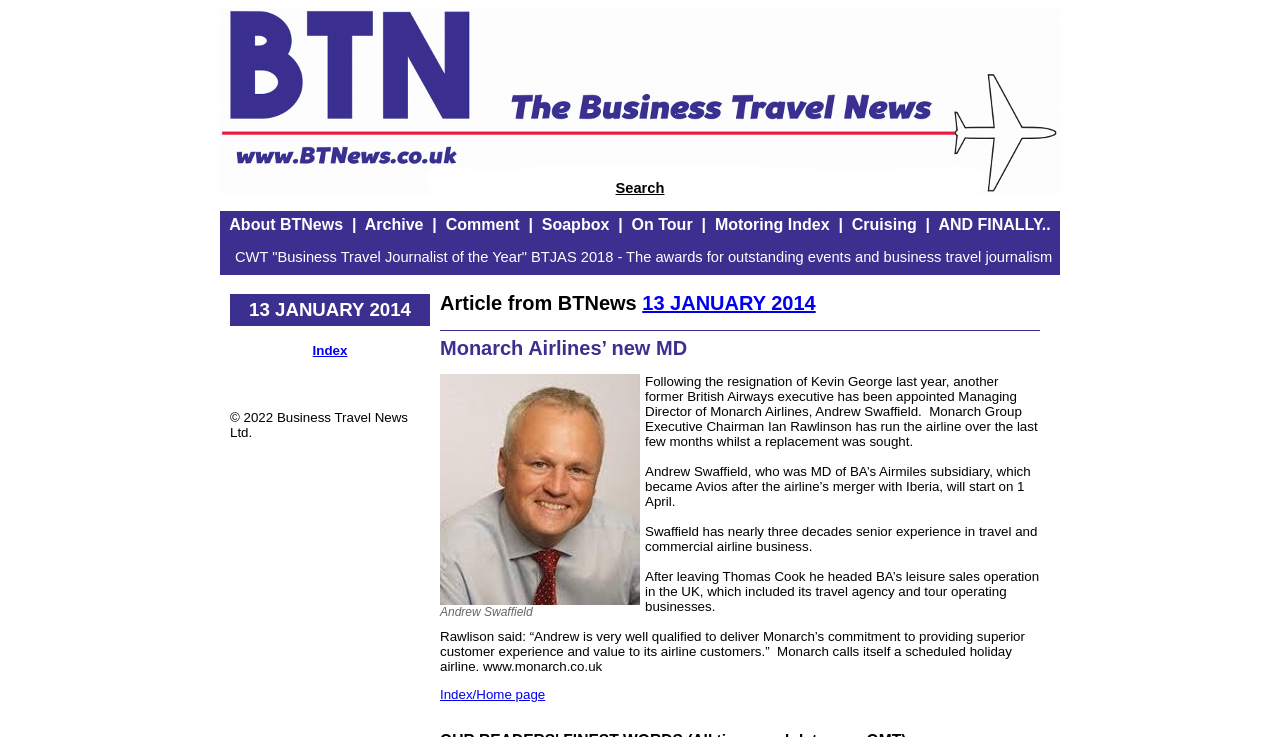Using the details from the image, please elaborate on the following question: What is the website of Monarch Airlines?

I found the answer by reading the article on the webpage, which mentions the website of Monarch Airlines at the end of the article.